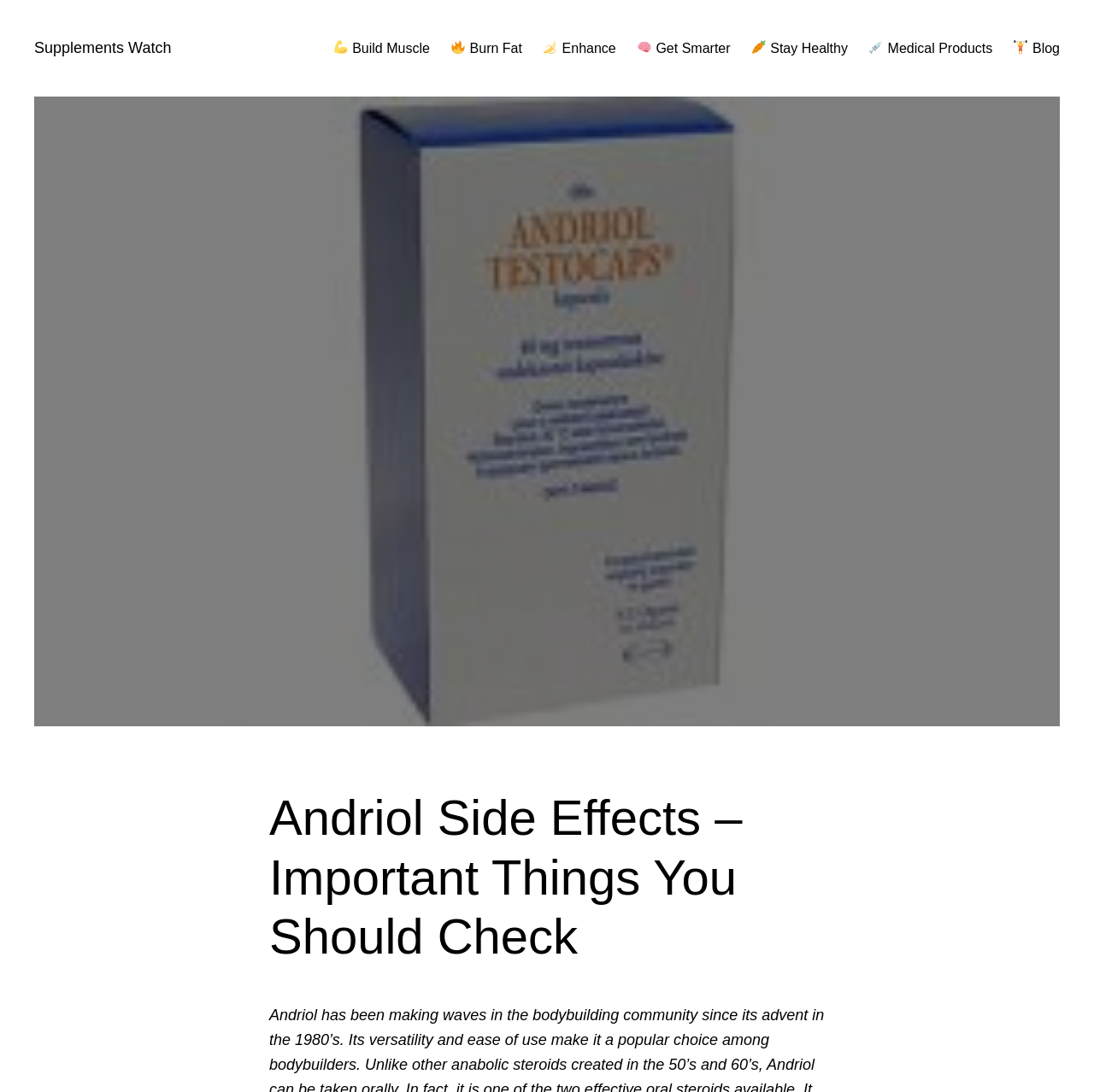Identify the bounding box coordinates of the section that should be clicked to achieve the task described: "Click on Medical Products".

[0.794, 0.034, 0.907, 0.054]